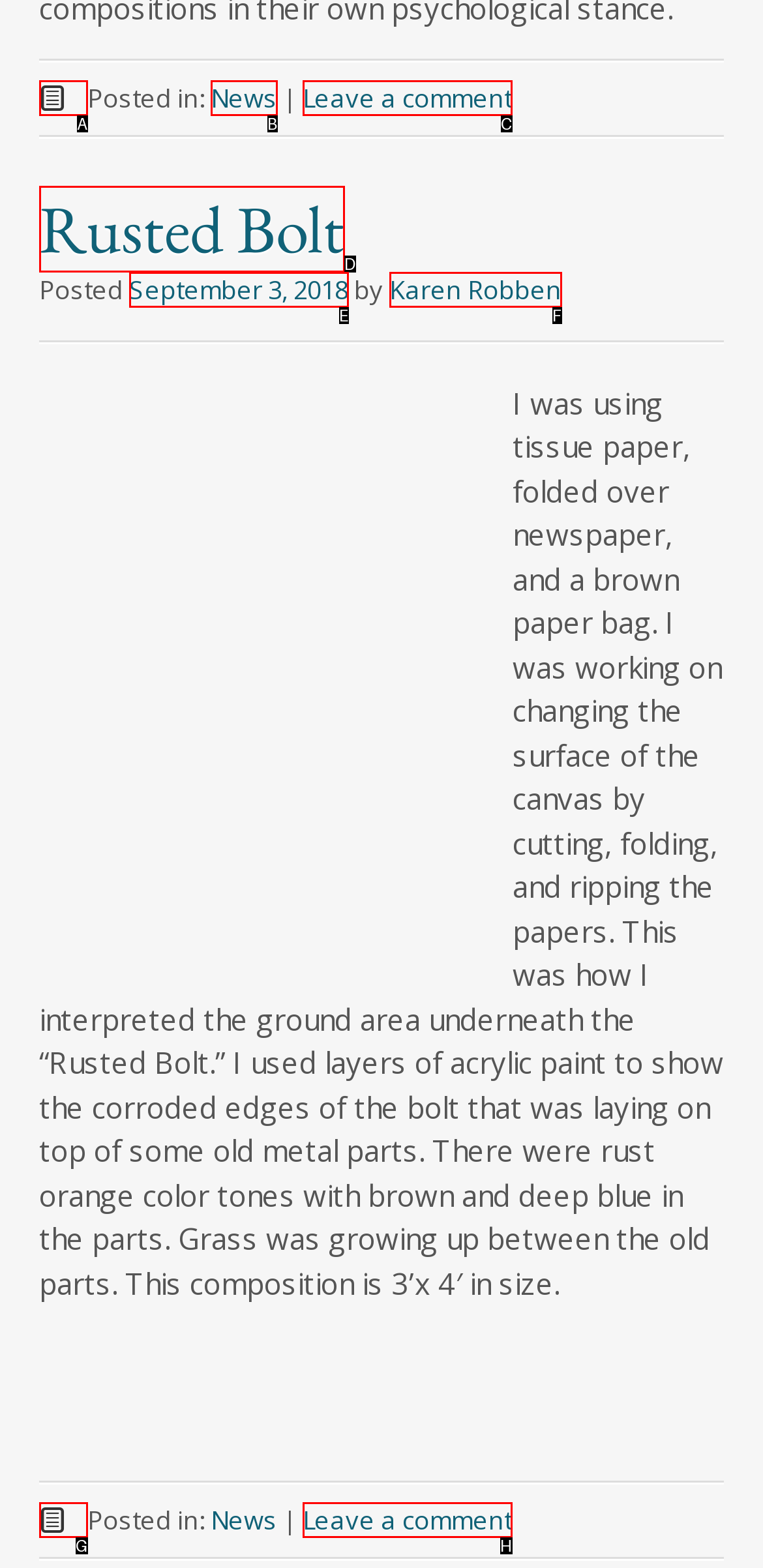From the given options, choose the HTML element that aligns with the description: News. Respond with the letter of the selected element.

B